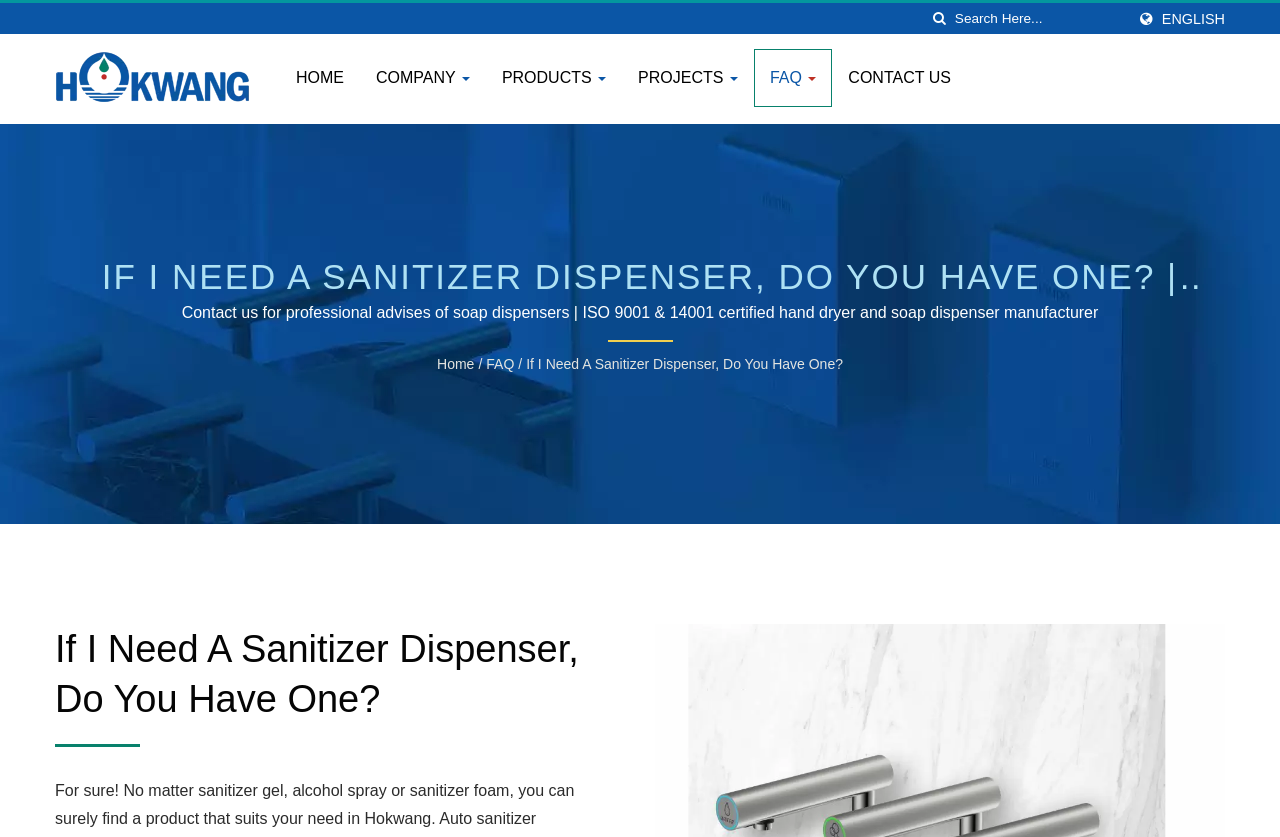What is the purpose of the textbox?
Using the information from the image, answer the question thoroughly.

I found the purpose of the textbox by looking at the static text 'Search Here...' next to it, and the button with the text 'search' beside it, which suggests that the textbox is for searching something on the website.